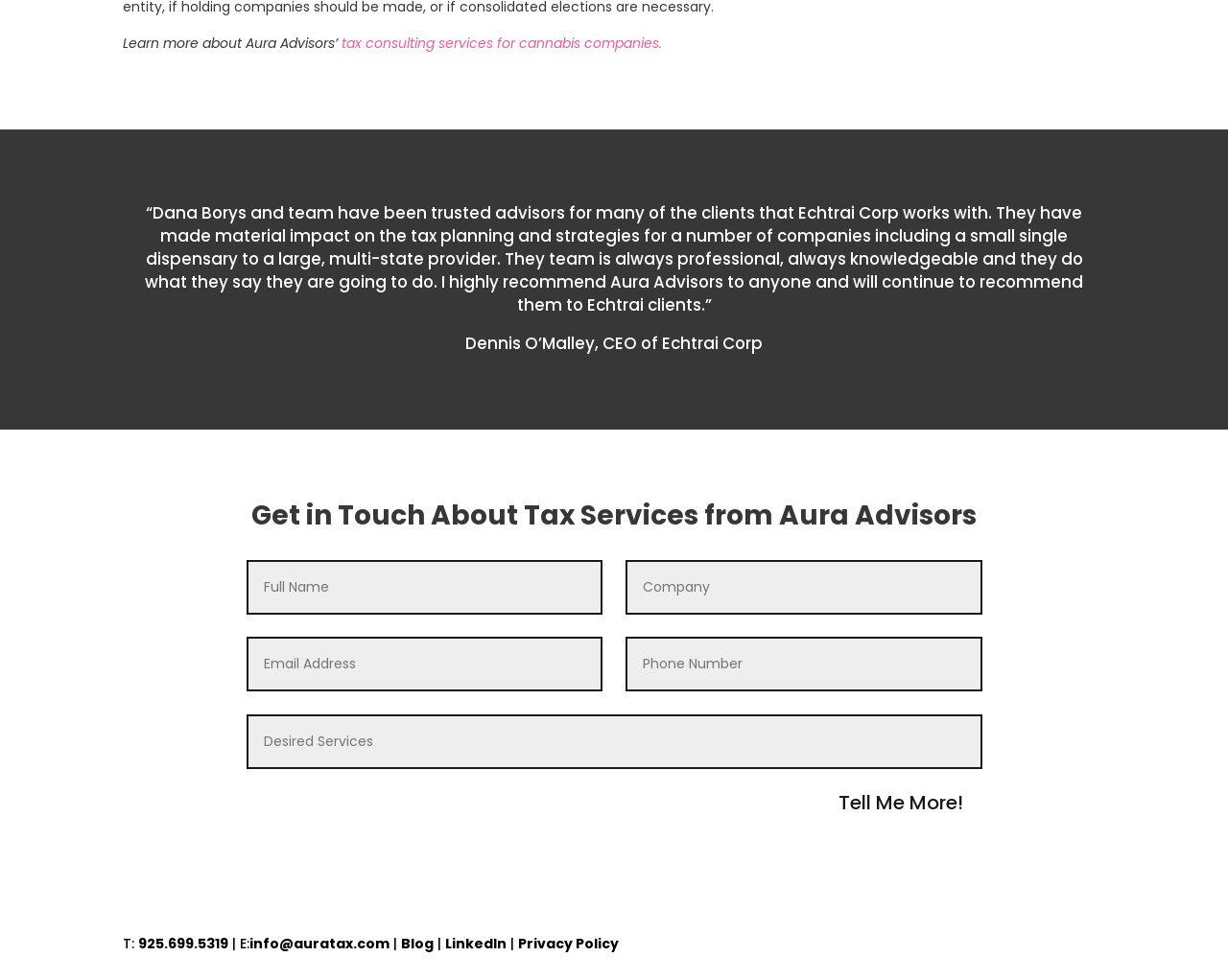Locate the UI element described by name="et_pb_contact_company_0" placeholder="Company" in the provided webpage screenshot. Return the bounding box coordinates in the format (top-left x, top-left y, bottom-right x, bottom-right y), ensuring all values are between 0 and 1.

[0.51, 0.571, 0.8, 0.627]